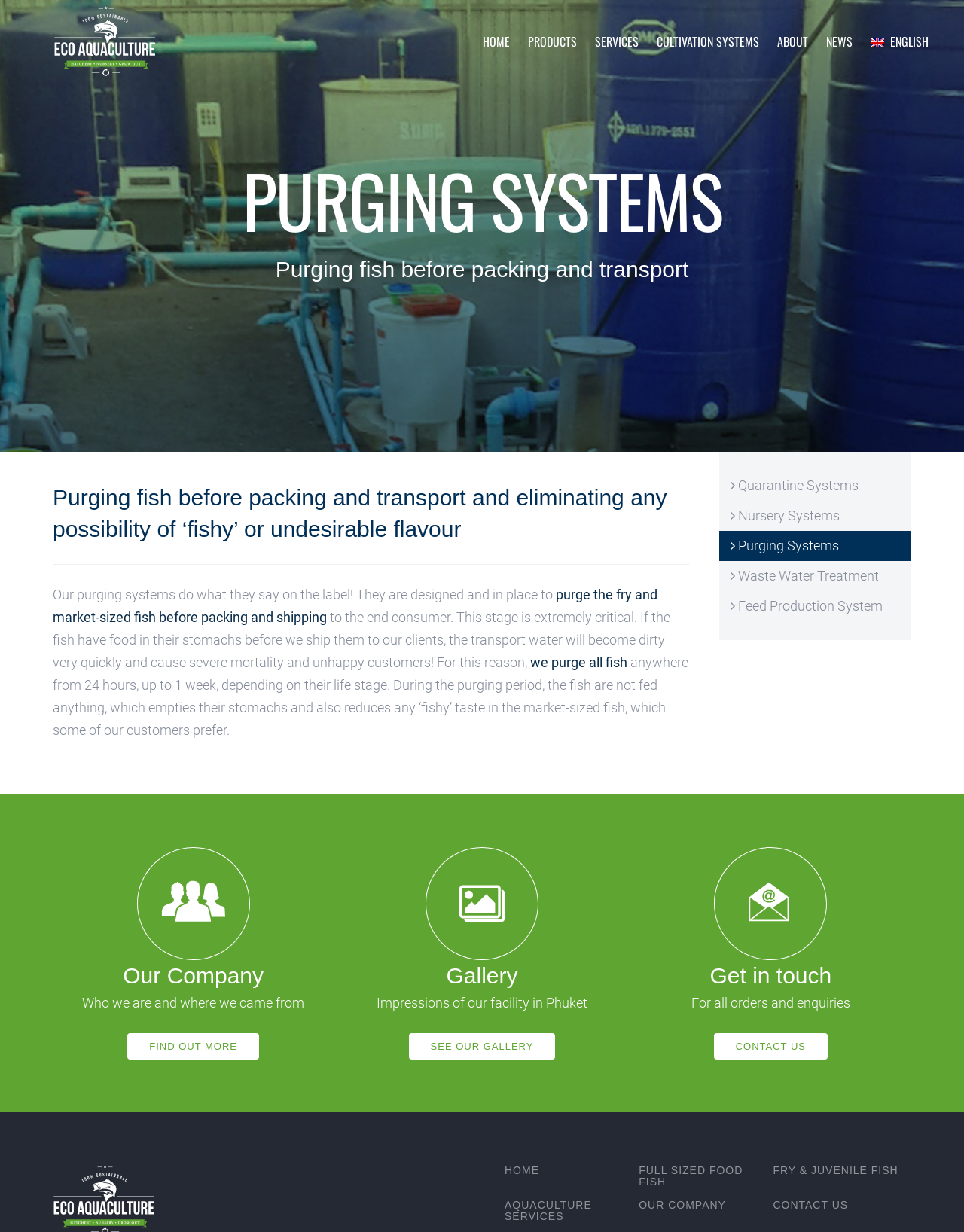Provide the bounding box coordinates of the area you need to click to execute the following instruction: "Click on the HOME link".

[0.491, 0.015, 0.538, 0.052]